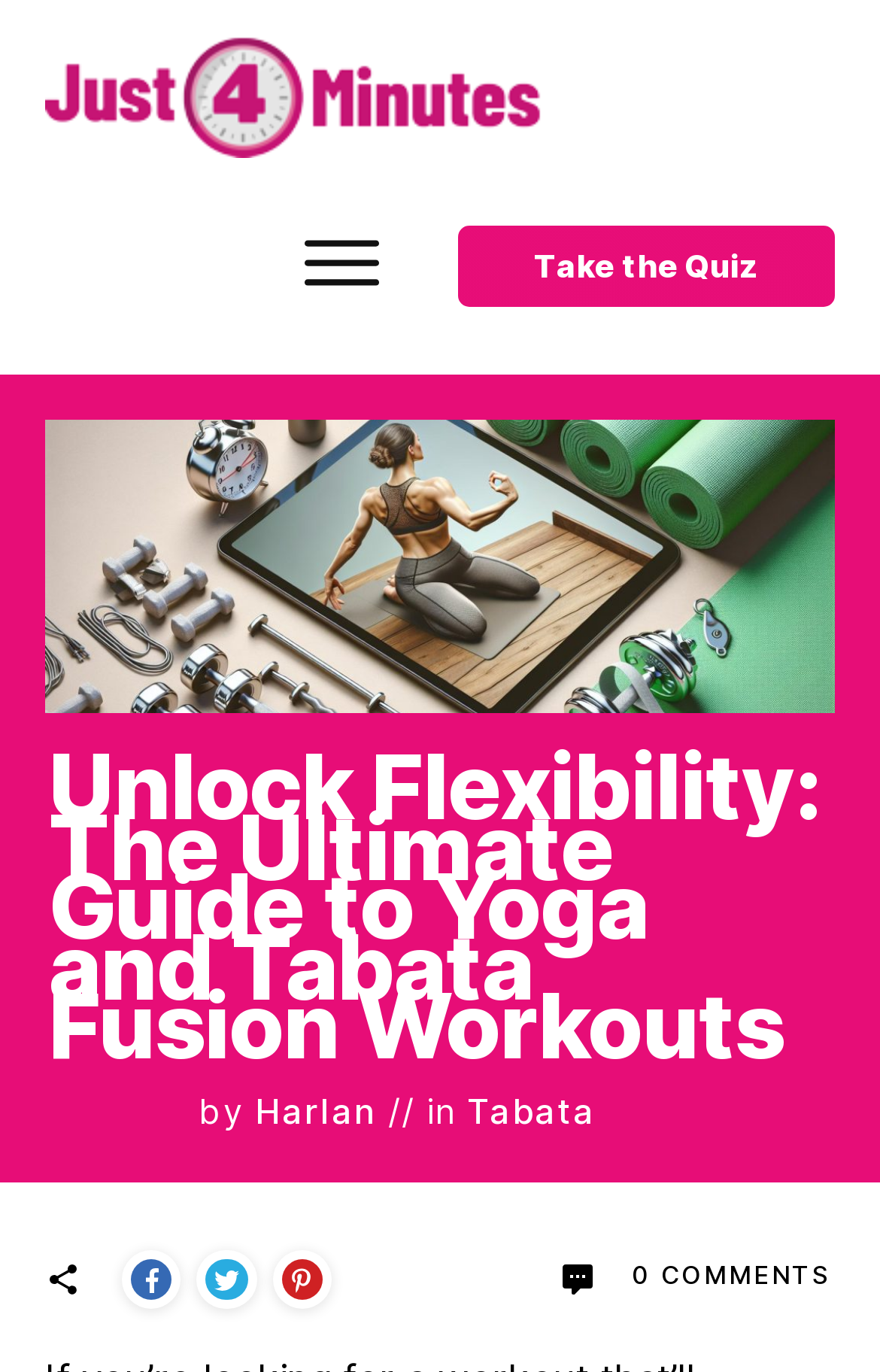Determine the bounding box coordinates for the UI element with the following description: "Share 0". The coordinates should be four float numbers between 0 and 1, represented as [left, top, right, bottom].

[0.148, 0.918, 0.195, 0.948]